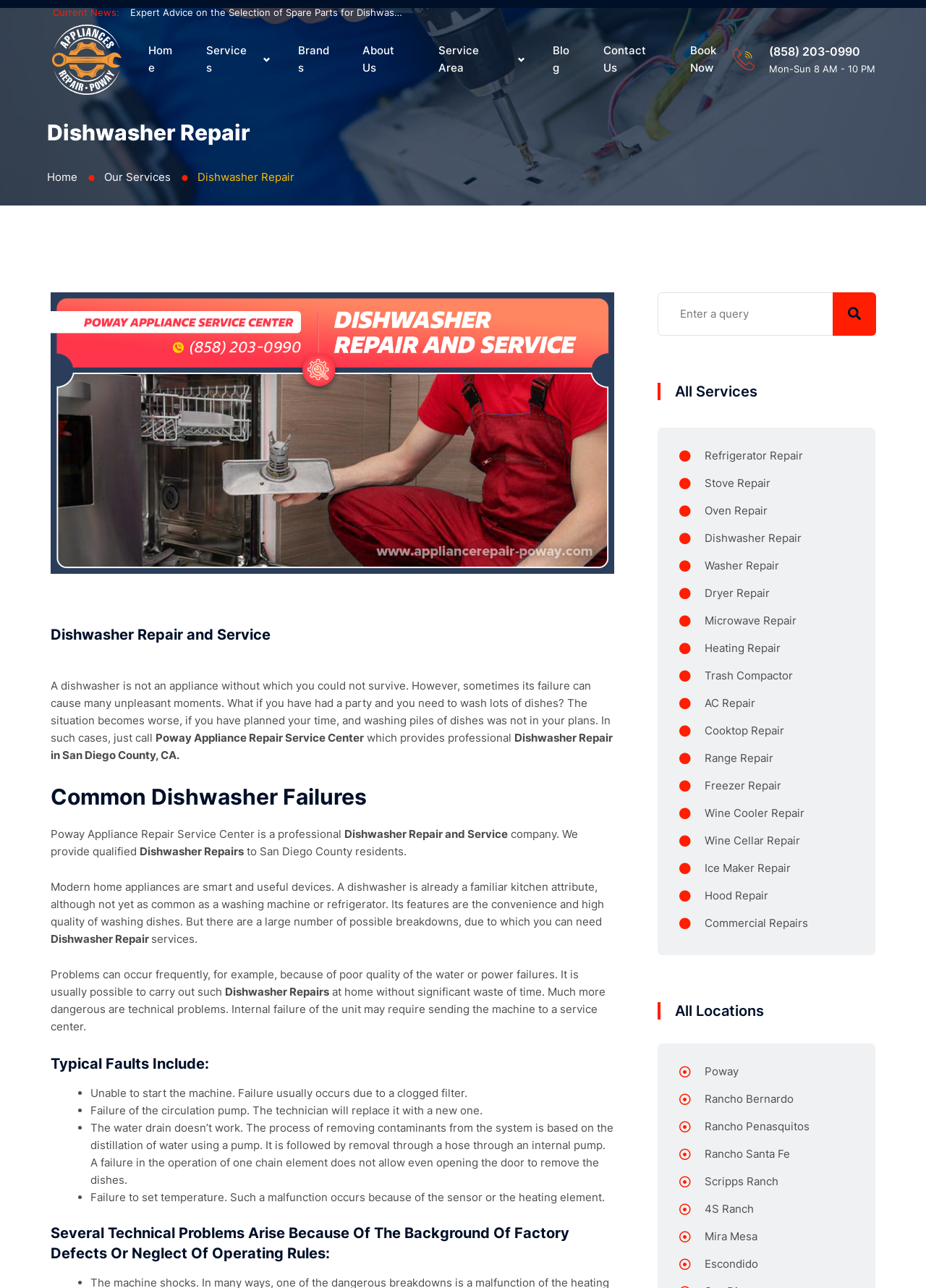Determine the bounding box coordinates for the area that should be clicked to carry out the following instruction: "Search for products".

None